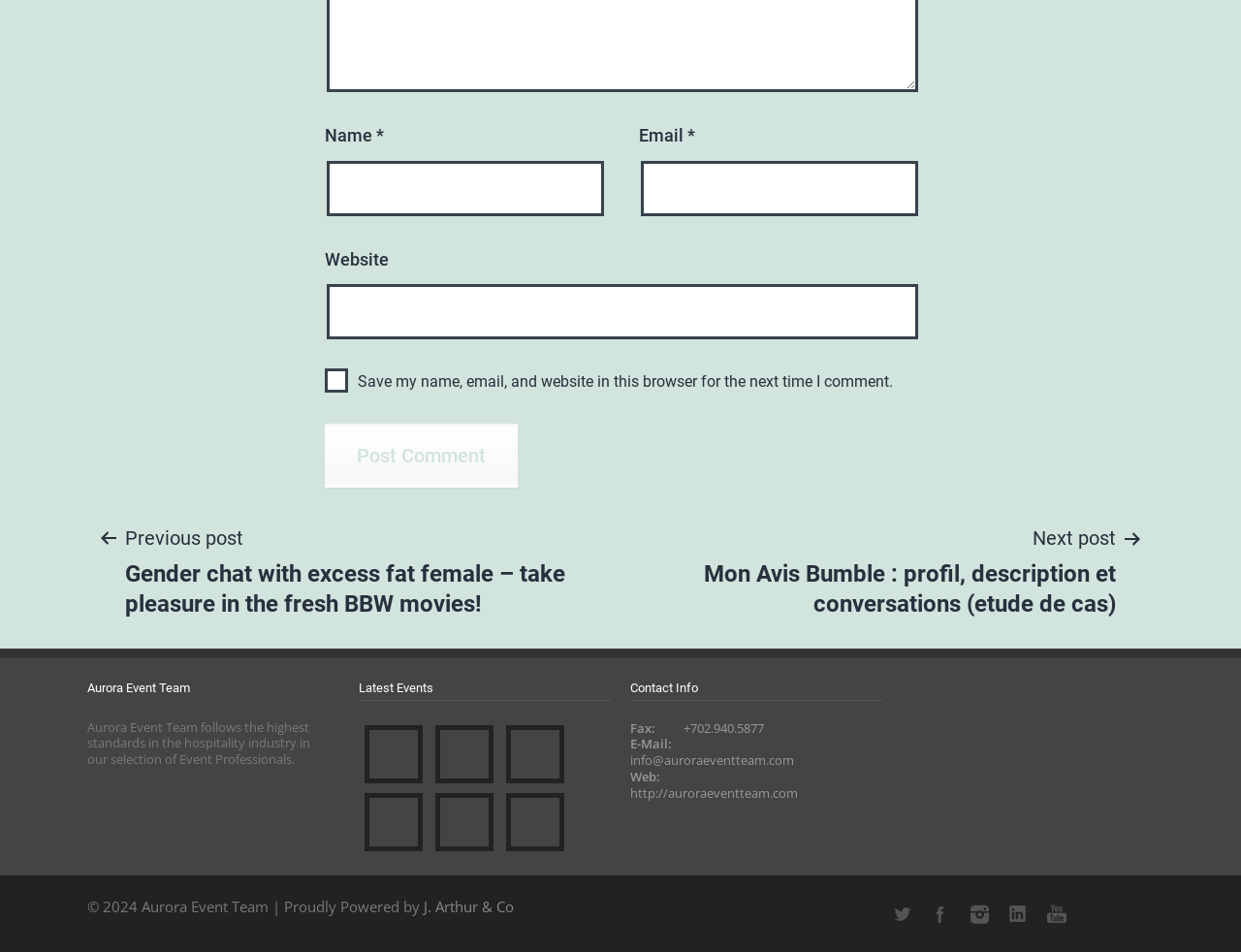Please provide a comprehensive response to the question based on the details in the image: What is the name of the event team?

The name of the event team can be found in the footer section of the webpage, where it is written as 'Aurora Event Team' in a static text element.